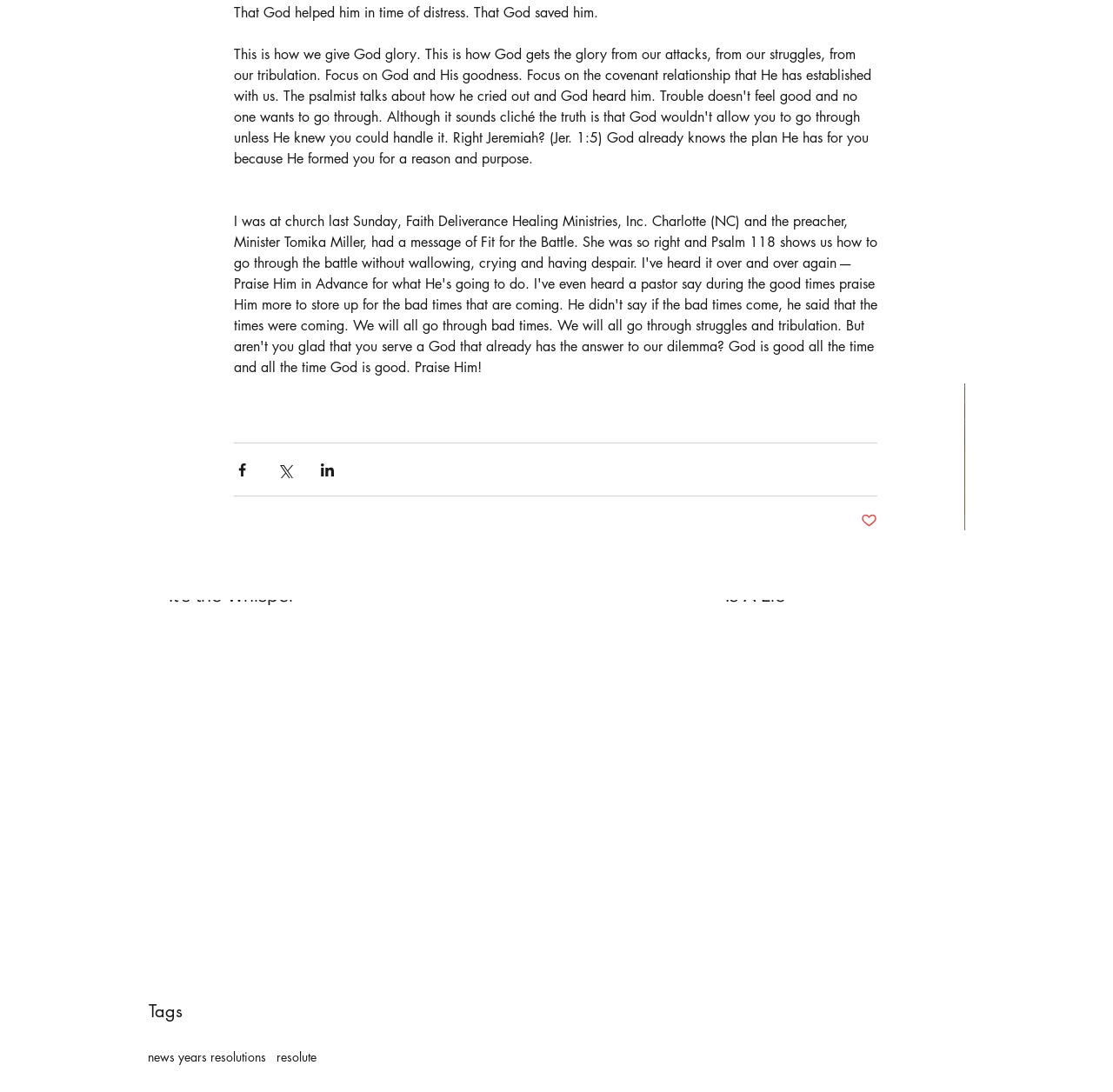What is the title of the first post?
Refer to the screenshot and answer in one word or phrase.

It's the Whisper